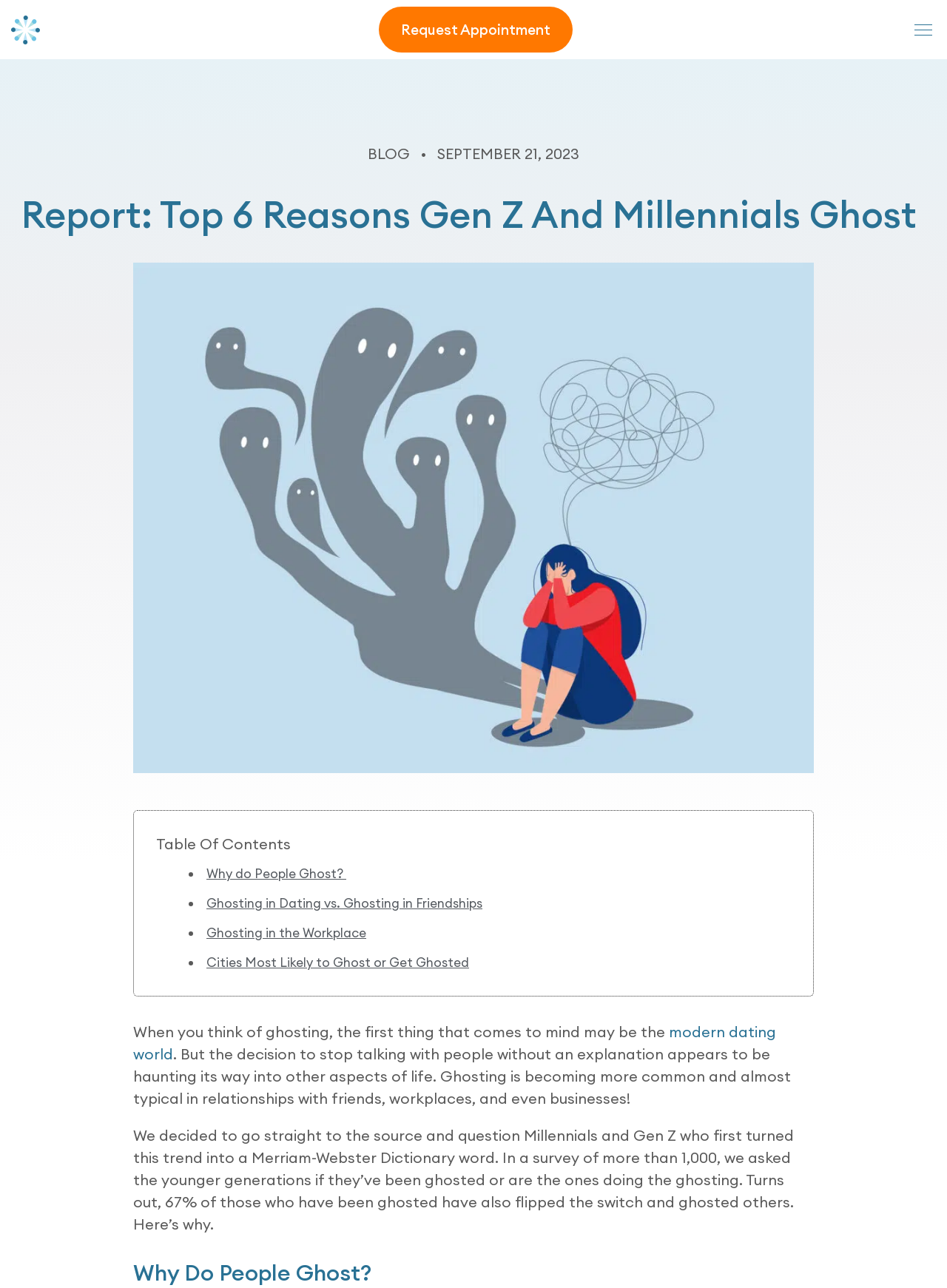Please identify the bounding box coordinates of the element I should click to complete this instruction: 'View the 'Report: Top 6 Reasons Gen Z And Millennials Ghost' article'. The coordinates should be given as four float numbers between 0 and 1, like this: [left, top, right, bottom].

[0.016, 0.146, 0.984, 0.187]